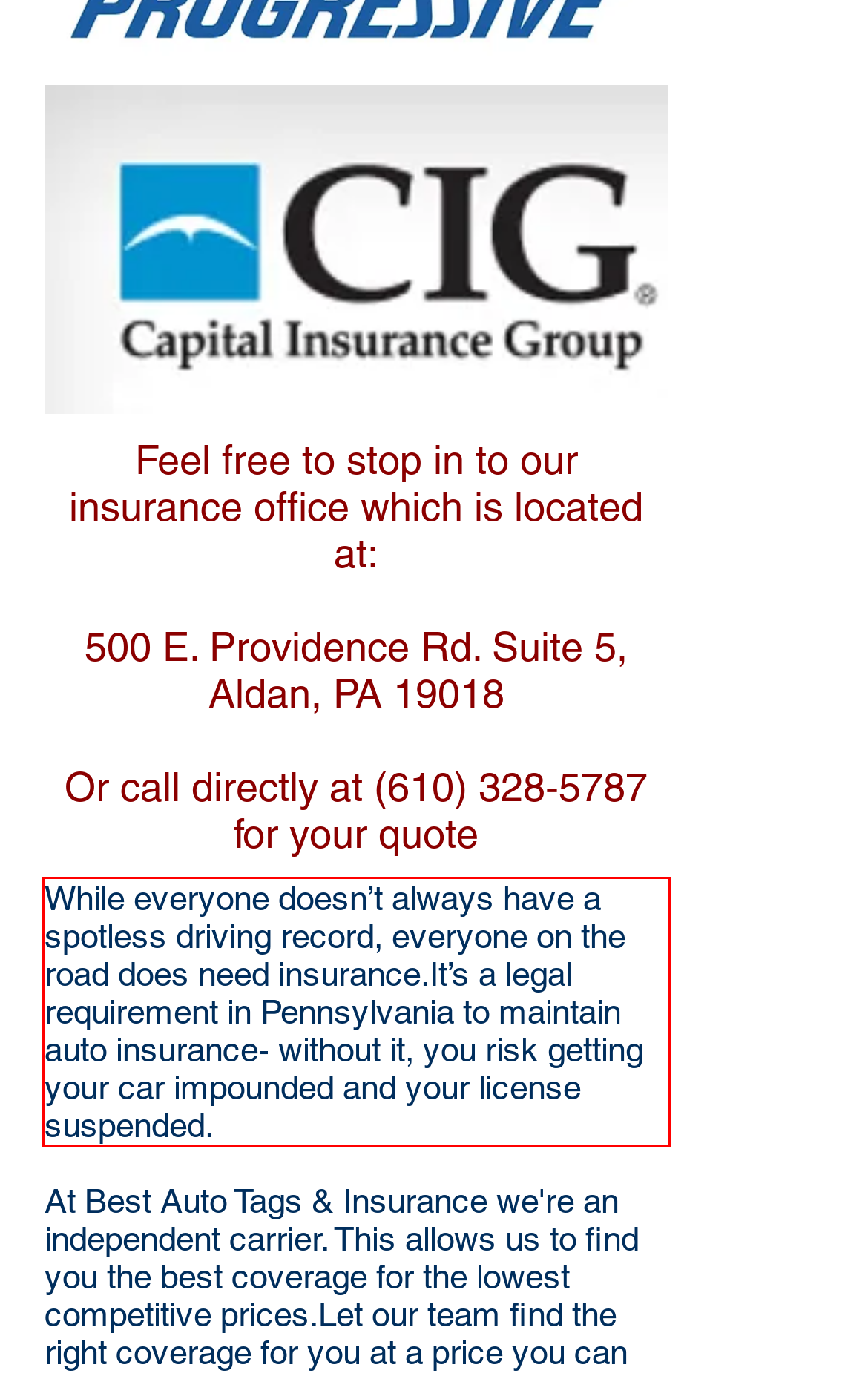Please examine the webpage screenshot containing a red bounding box and use OCR to recognize and output the text inside the red bounding box.

While everyone doesn’t always have a spotless driving record, everyone on the road does need insurance.It’s a legal requirement in Pennsylvania to maintain auto insurance- without it, you risk getting your car impounded and your license suspended.